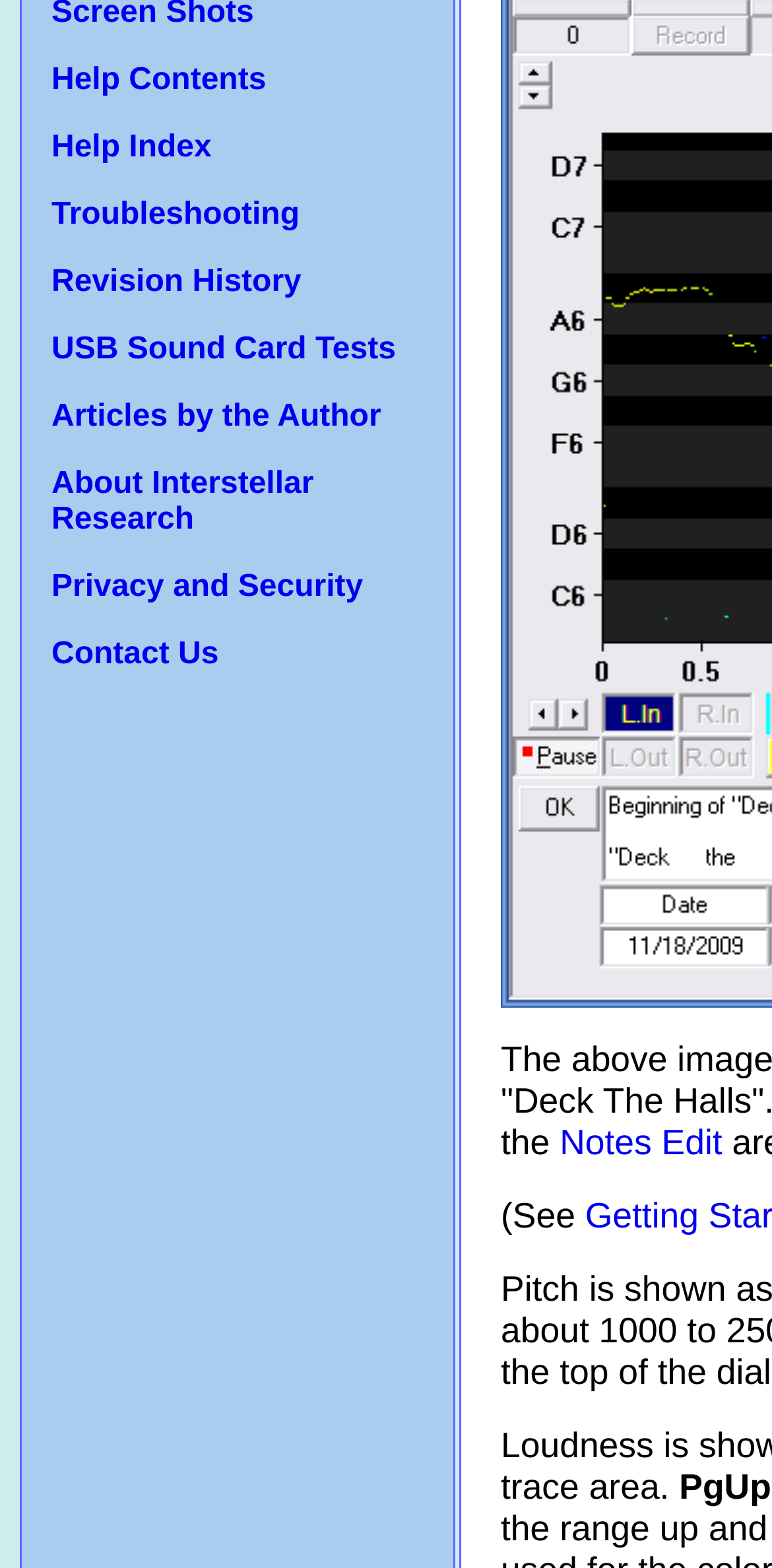Determine the bounding box coordinates for the HTML element mentioned in the following description: "About Interstellar Research". The coordinates should be a list of four floats ranging from 0 to 1, represented as [left, top, right, bottom].

[0.067, 0.298, 0.406, 0.342]